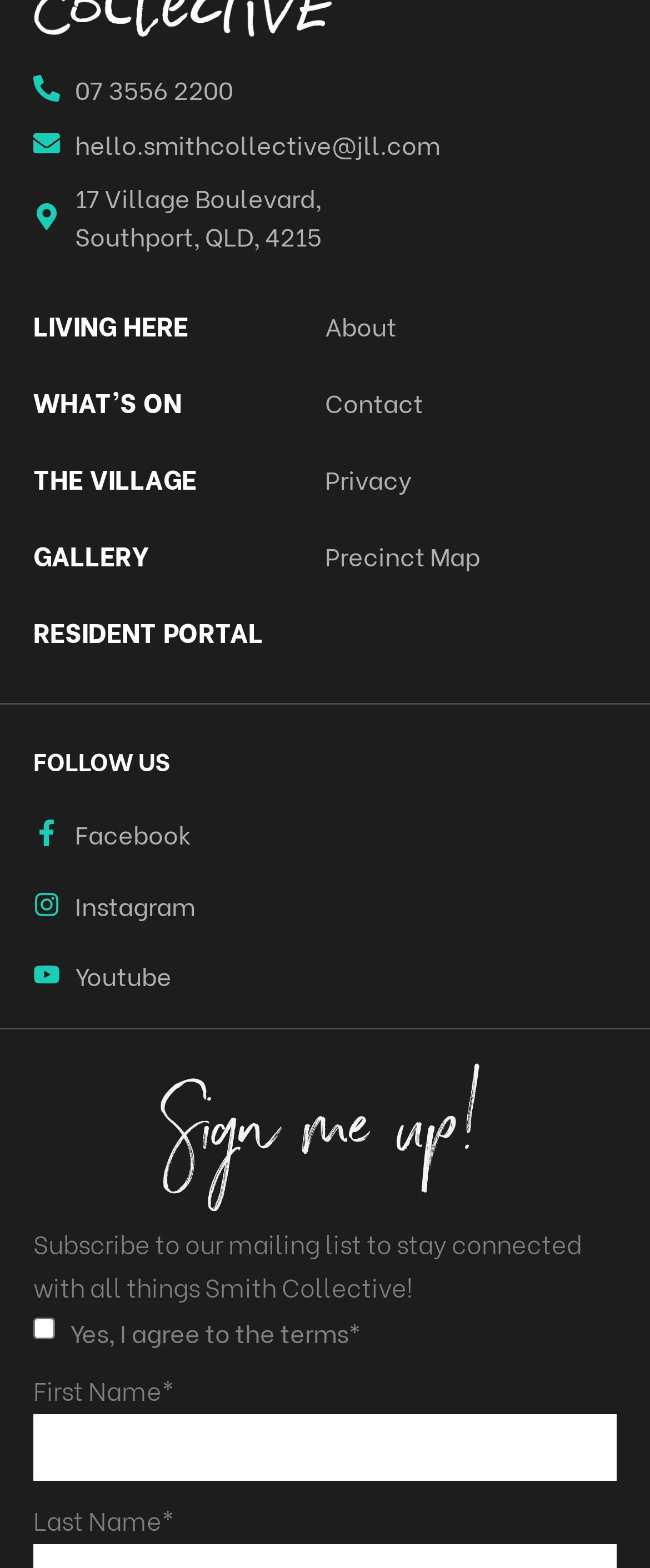Determine the bounding box coordinates of the region I should click to achieve the following instruction: "Subscribe to the mailing list". Ensure the bounding box coordinates are four float numbers between 0 and 1, i.e., [left, top, right, bottom].

[0.262, 0.676, 0.738, 0.779]